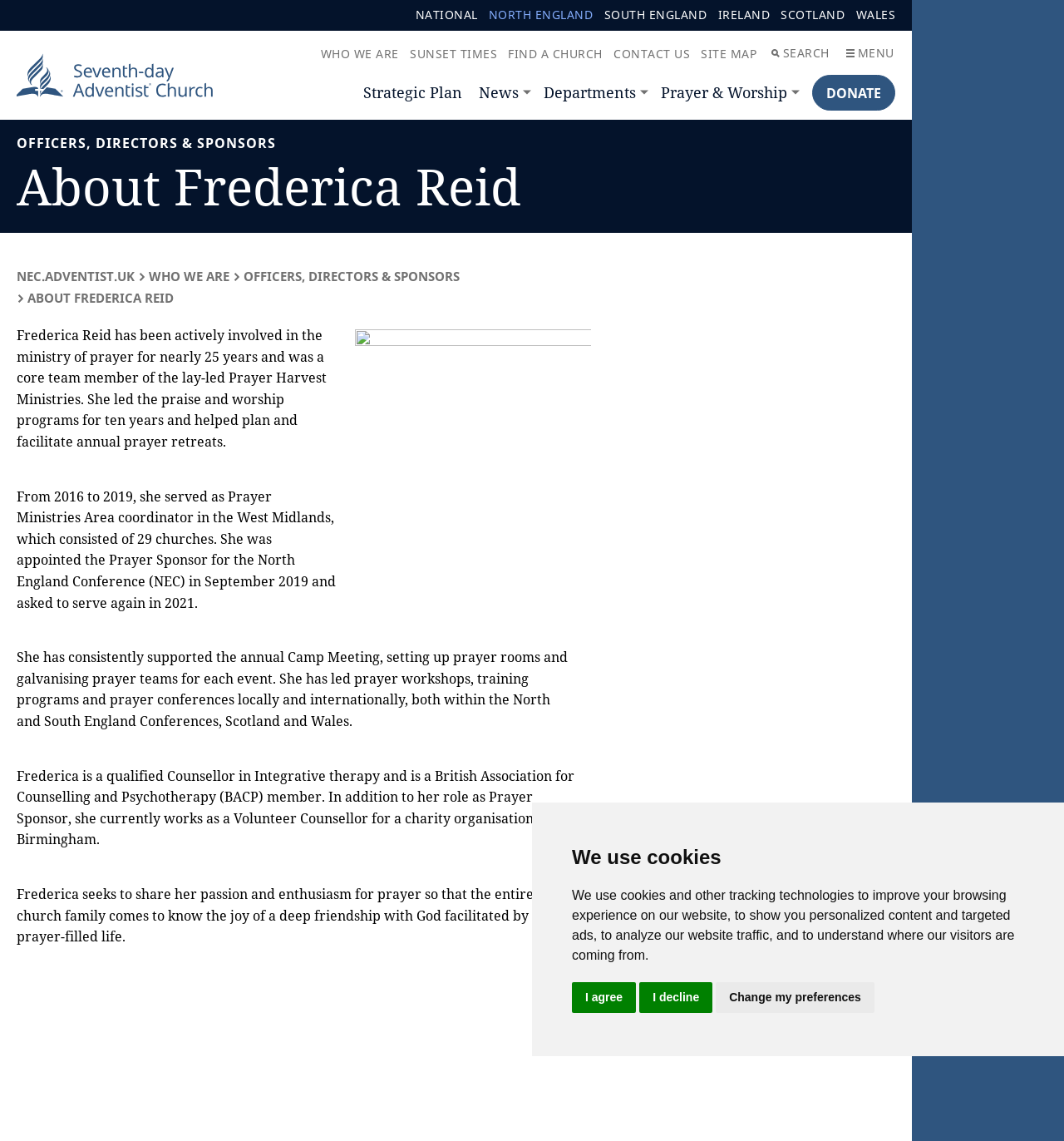Based on the element description, predict the bounding box coordinates (top-left x, top-left y, bottom-right x, bottom-right y) for the UI element in the screenshot: Prayer & Worship

[0.613, 0.065, 0.756, 0.098]